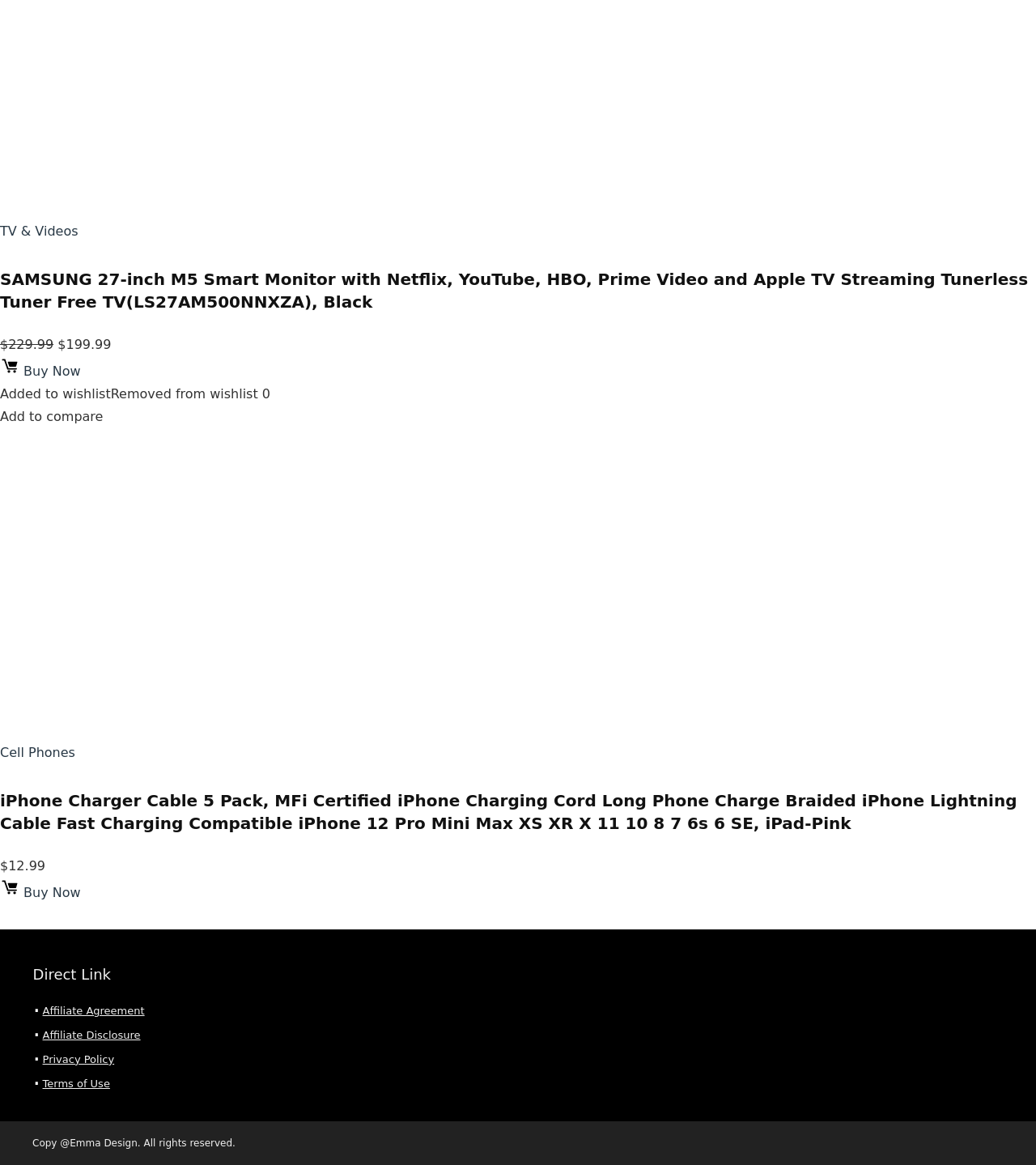Can you find the bounding box coordinates for the element that needs to be clicked to execute this instruction: "Go to Affiliate Agreement"? The coordinates should be given as four float numbers between 0 and 1, i.e., [left, top, right, bottom].

[0.041, 0.862, 0.14, 0.873]